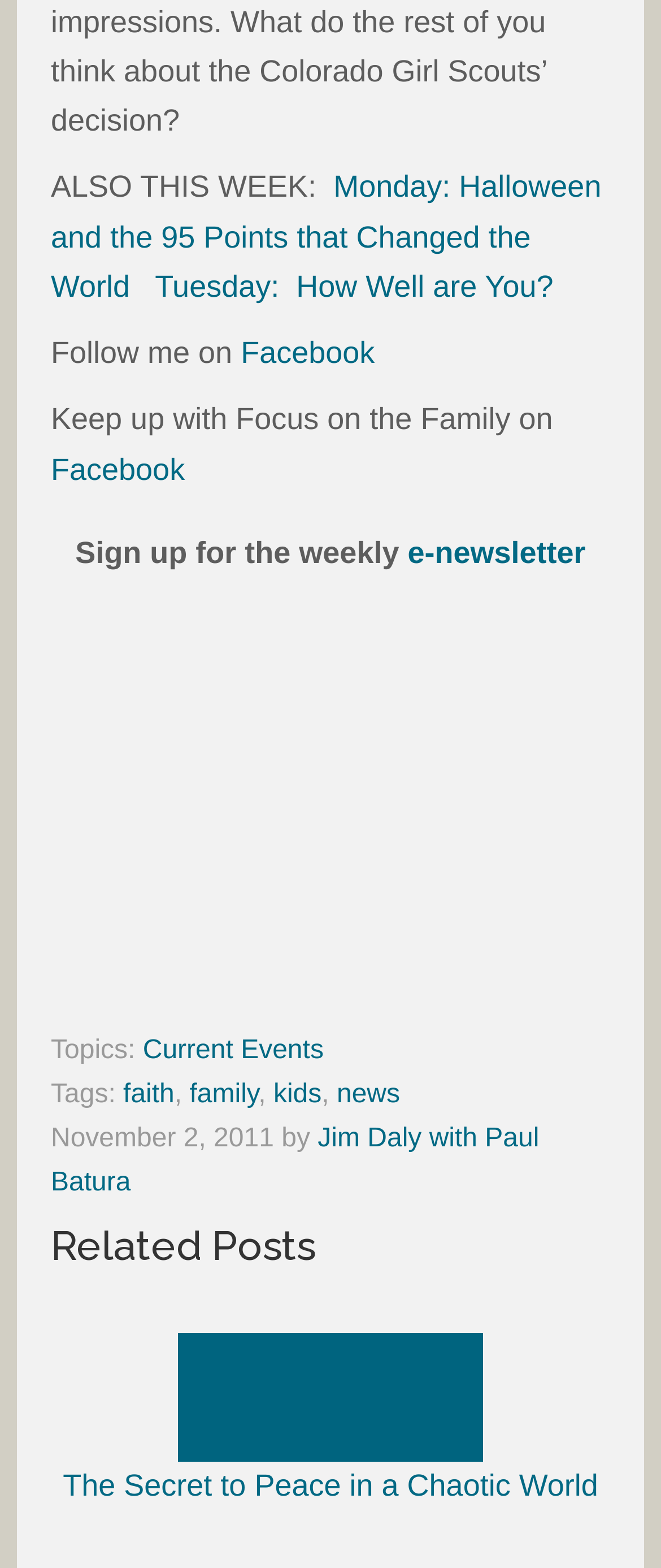Please identify the bounding box coordinates of the area I need to click to accomplish the following instruction: "Click on Monday: Halloween and the 95 Points that Changed the World".

[0.077, 0.108, 0.91, 0.193]